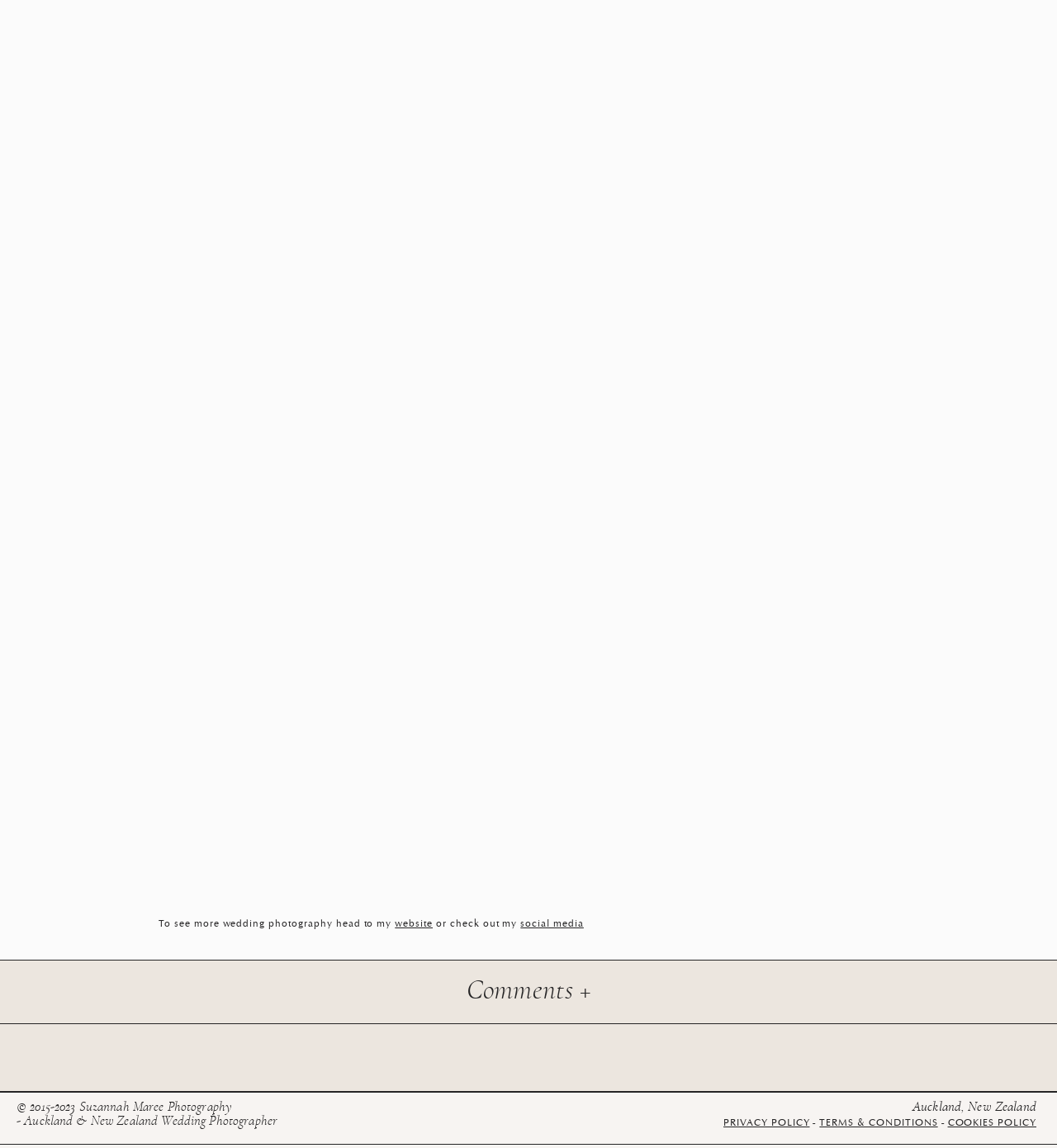Please specify the bounding box coordinates of the clickable section necessary to execute the following command: "Click the link to view the home page".

None